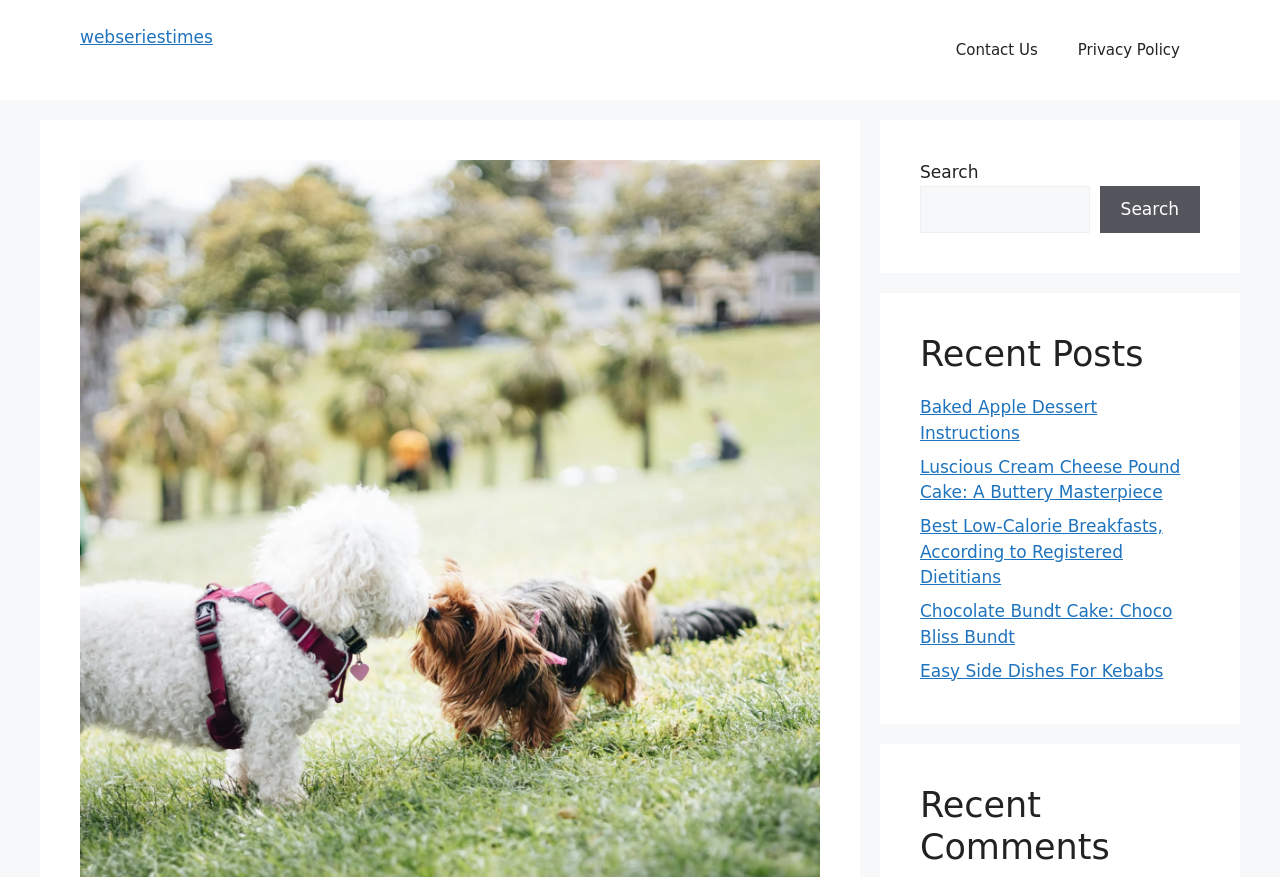Based on the element description parent_node: Search name="s", identify the bounding box of the UI element in the given webpage screenshot. The coordinates should be in the format (top-left x, top-left y, bottom-right x, bottom-right y) and must be between 0 and 1.

[0.719, 0.212, 0.851, 0.266]